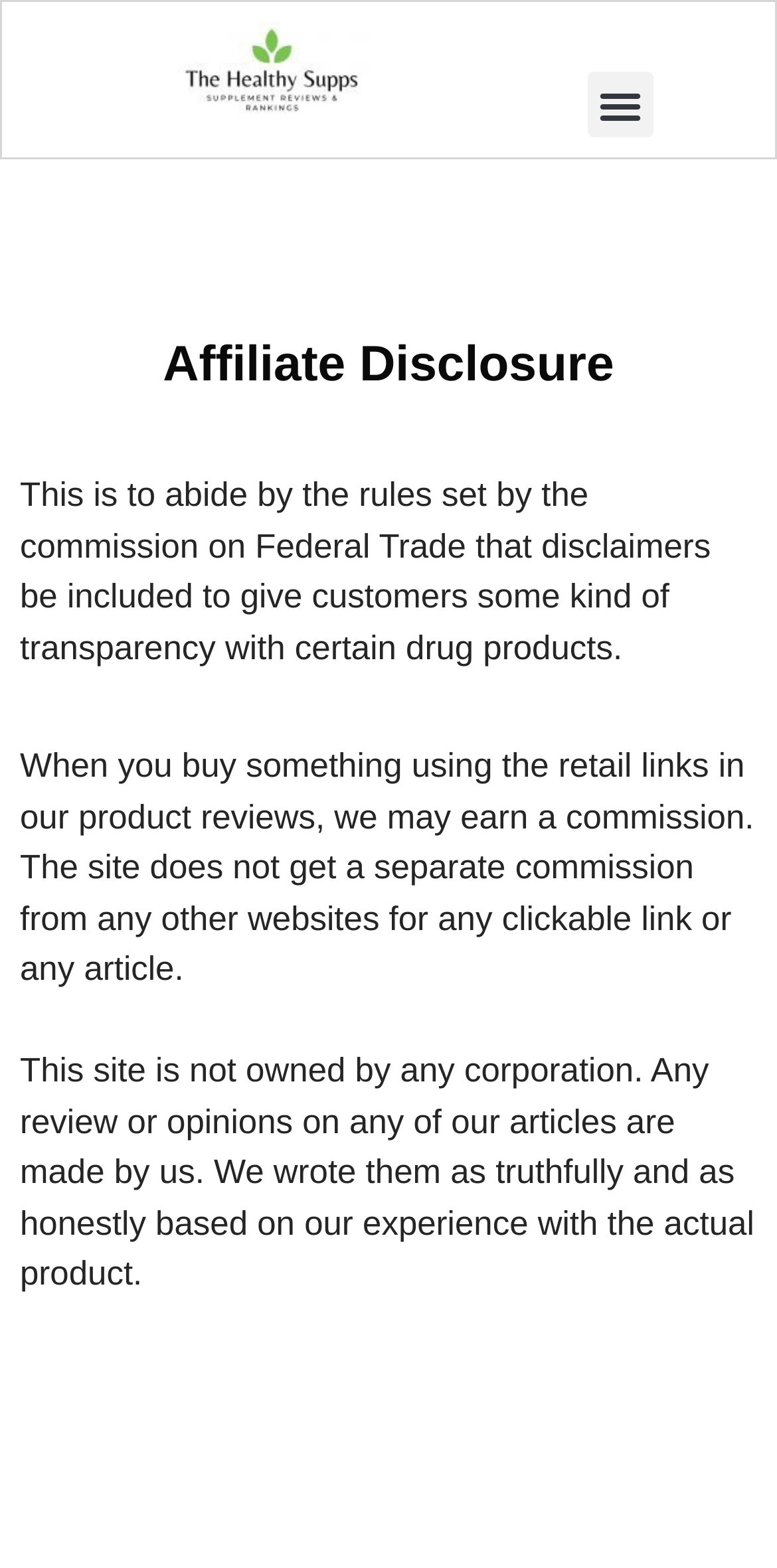Who earns a commission when a product is bought? From the image, respond with a single word or brief phrase.

The site